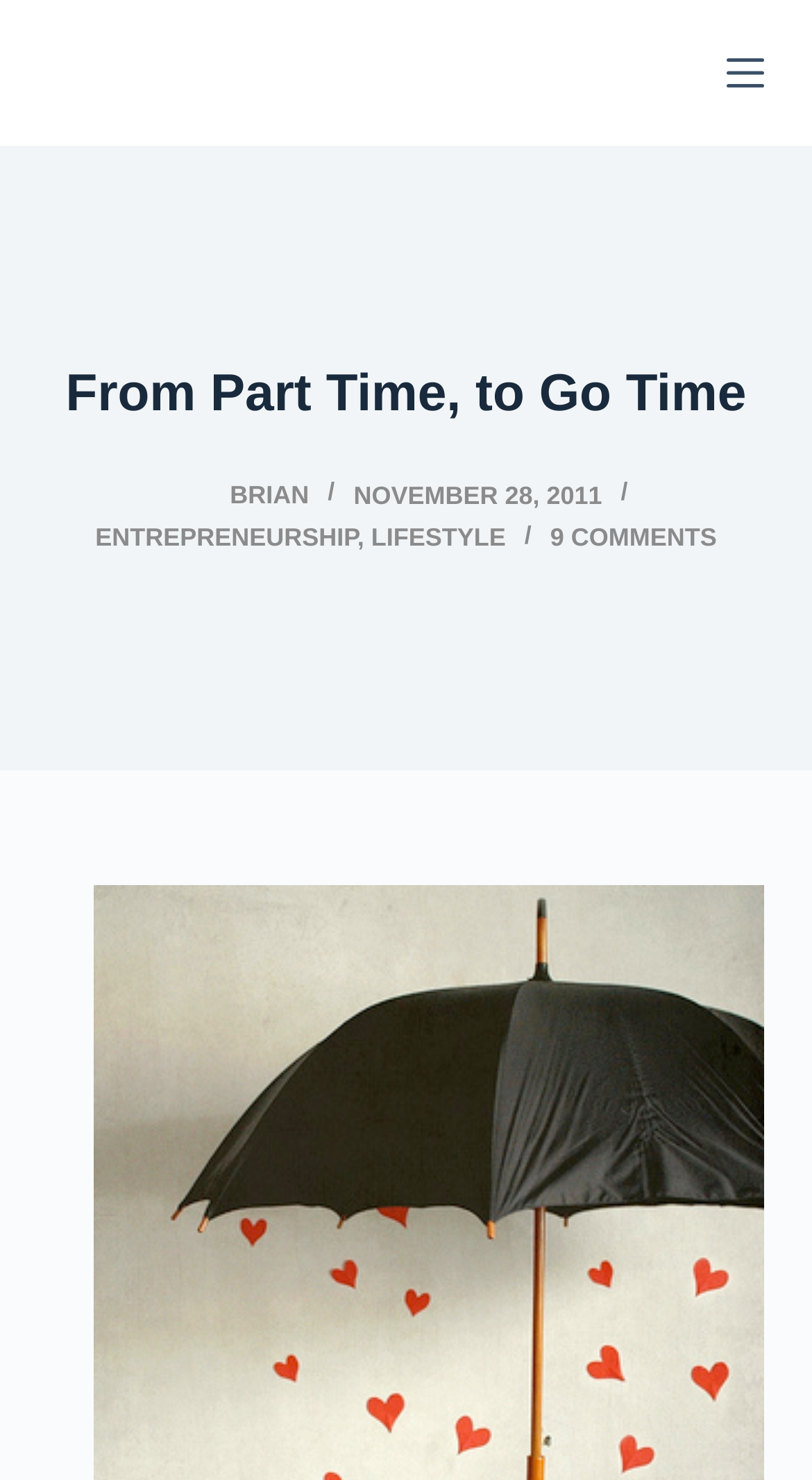Offer a detailed account of what is visible on the webpage.

The webpage is about Kingpin Lifestyle, with a prominent header section that spans across the top of the page. At the top-left corner, there is a "Skip to content" link. On the opposite side, at the top-right corner, there is a "Menu" button.

Below the top section, there is a header area that occupies most of the width of the page. Within this header, the title "From Part Time, to Go Time" is displayed prominently. Below the title, there are several links and an image arranged horizontally. The image is of a person named Brian, and it is accompanied by links to his name in different formats. To the right of the image, there is a timestamp indicating November 28, 2011.

Further to the right, there are three more links: "ENTREPRENEURSHIP", "LIFESTYLE", and "9 COMMENTS". These links are positioned in a horizontal row, with the "9 COMMENTS" link being the farthest to the right.